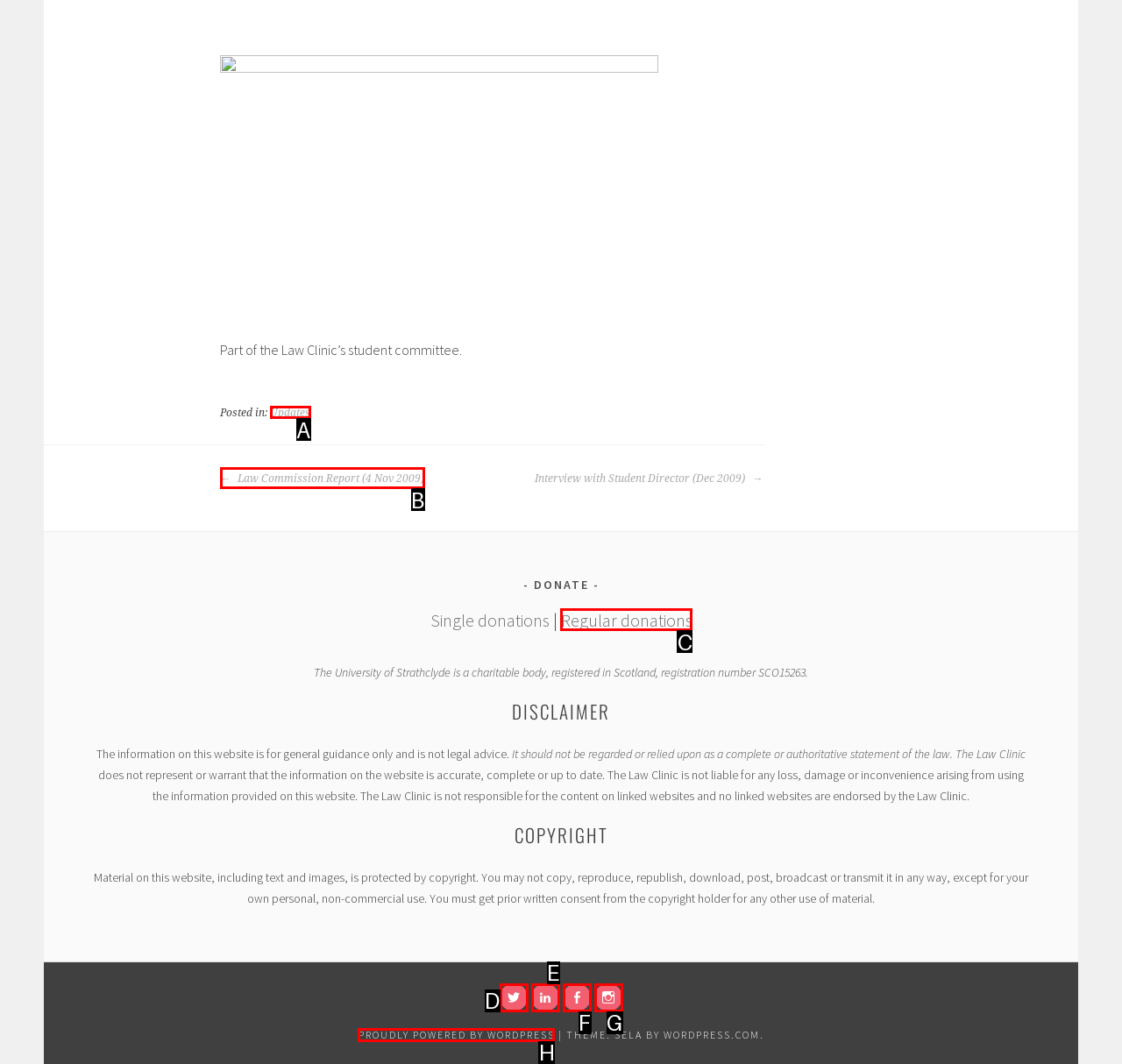Using the element description: Regular donations, select the HTML element that matches best. Answer with the letter of your choice.

C